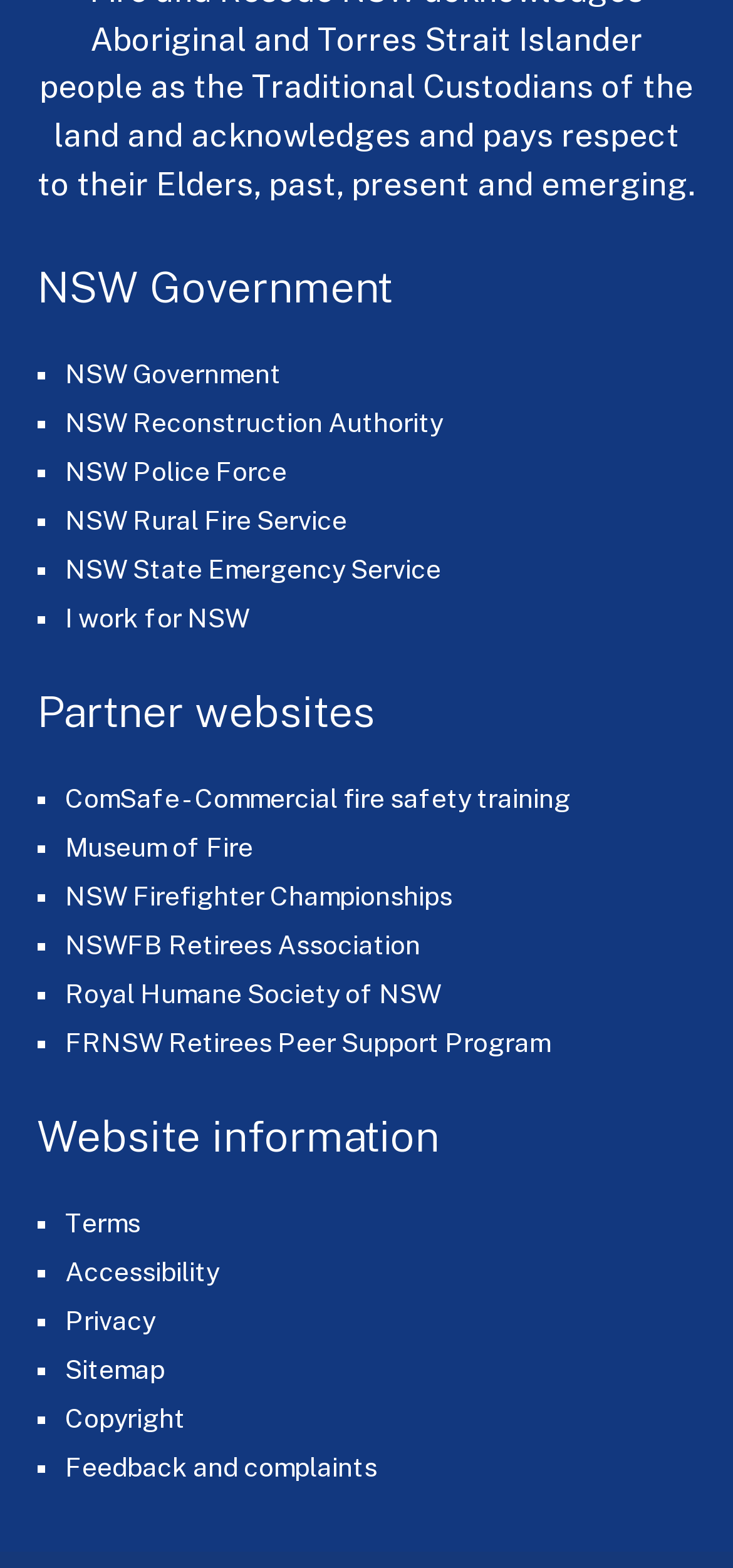Could you locate the bounding box coordinates for the section that should be clicked to accomplish this task: "Learn about NSW Reconstruction Authority".

[0.088, 0.26, 0.604, 0.28]